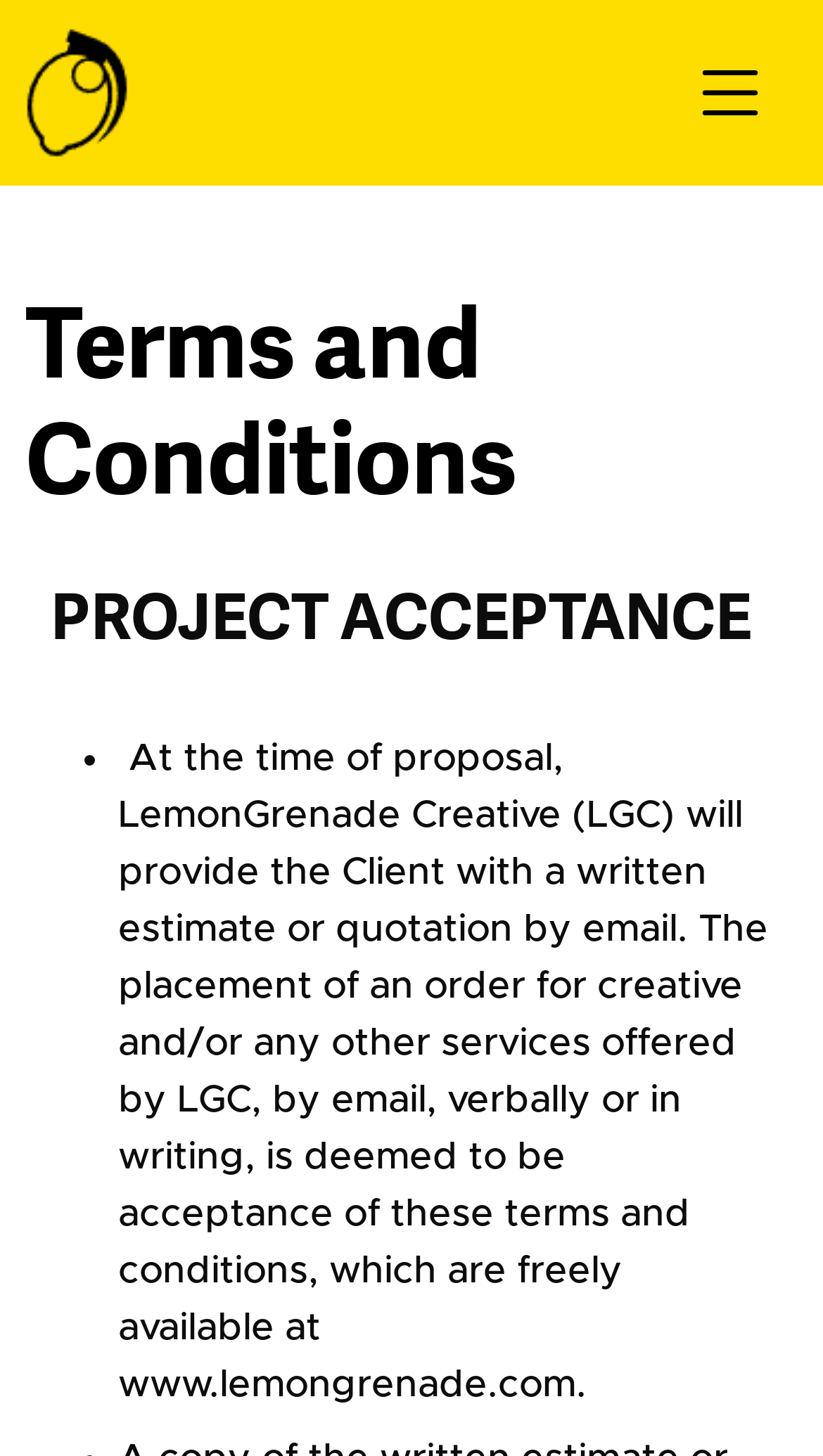What is the main topic of the webpage?
Answer with a single word or phrase, using the screenshot for reference.

Terms and Conditions